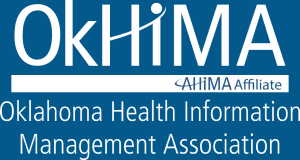Describe the important features and context of the image with as much detail as possible.

The image features the logo of the Oklahoma Health Information Management Association (OkHIMA), prominently displayed against a deep blue background. The logo prominently features the name "OkHIMA" in a bold, stylized font, with an elegant swoosh representing the connection and flow of health information. Below the logo, the text reads "Oklahoma Health Information Management Association," clearly indicating the organization's purpose and scope. Additionally, a label designates OkHIMA as an "AHIMA Affiliate," highlighting its affiliation with the American Health Information Management Association. This branding reflects OkHIMA's commitment to health information management and the advancement of the profession within Oklahoma.